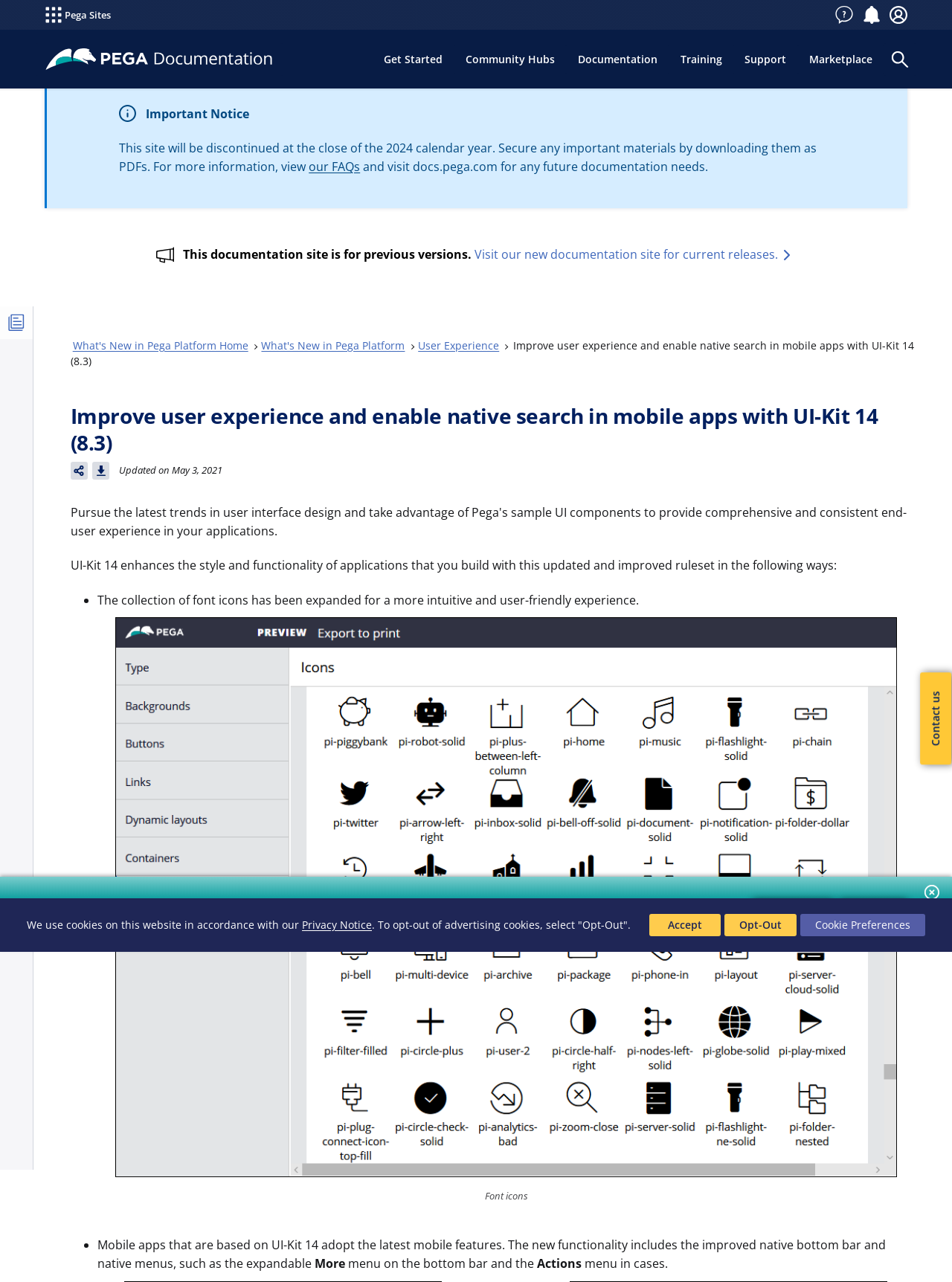Please specify the bounding box coordinates of the area that should be clicked to accomplish the following instruction: "Visit our new documentation site for current releases". The coordinates should consist of four float numbers between 0 and 1, i.e., [left, top, right, bottom].

[0.496, 0.192, 0.836, 0.204]